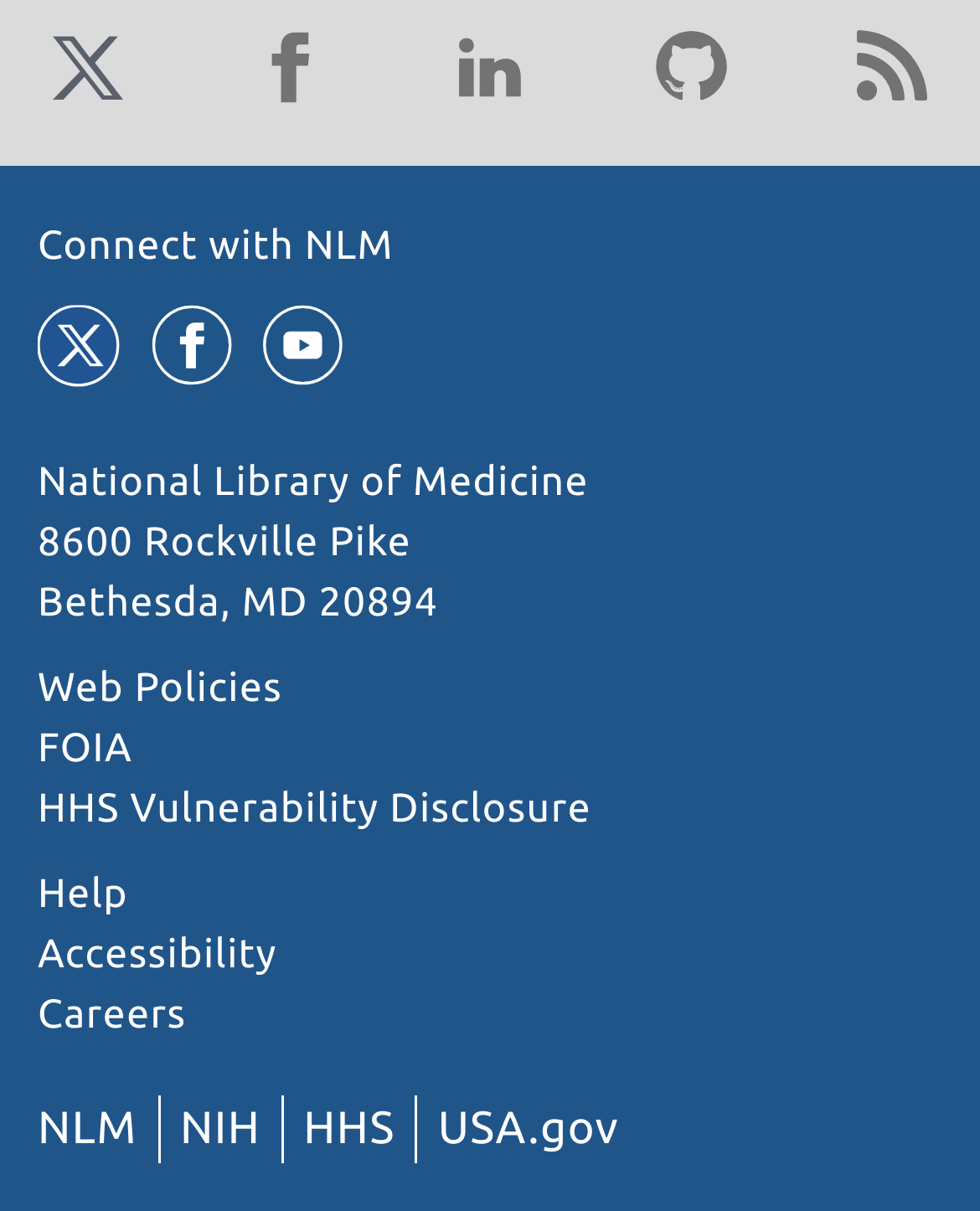Please respond in a single word or phrase: 
What is the name of the organization?

National Library of Medicine